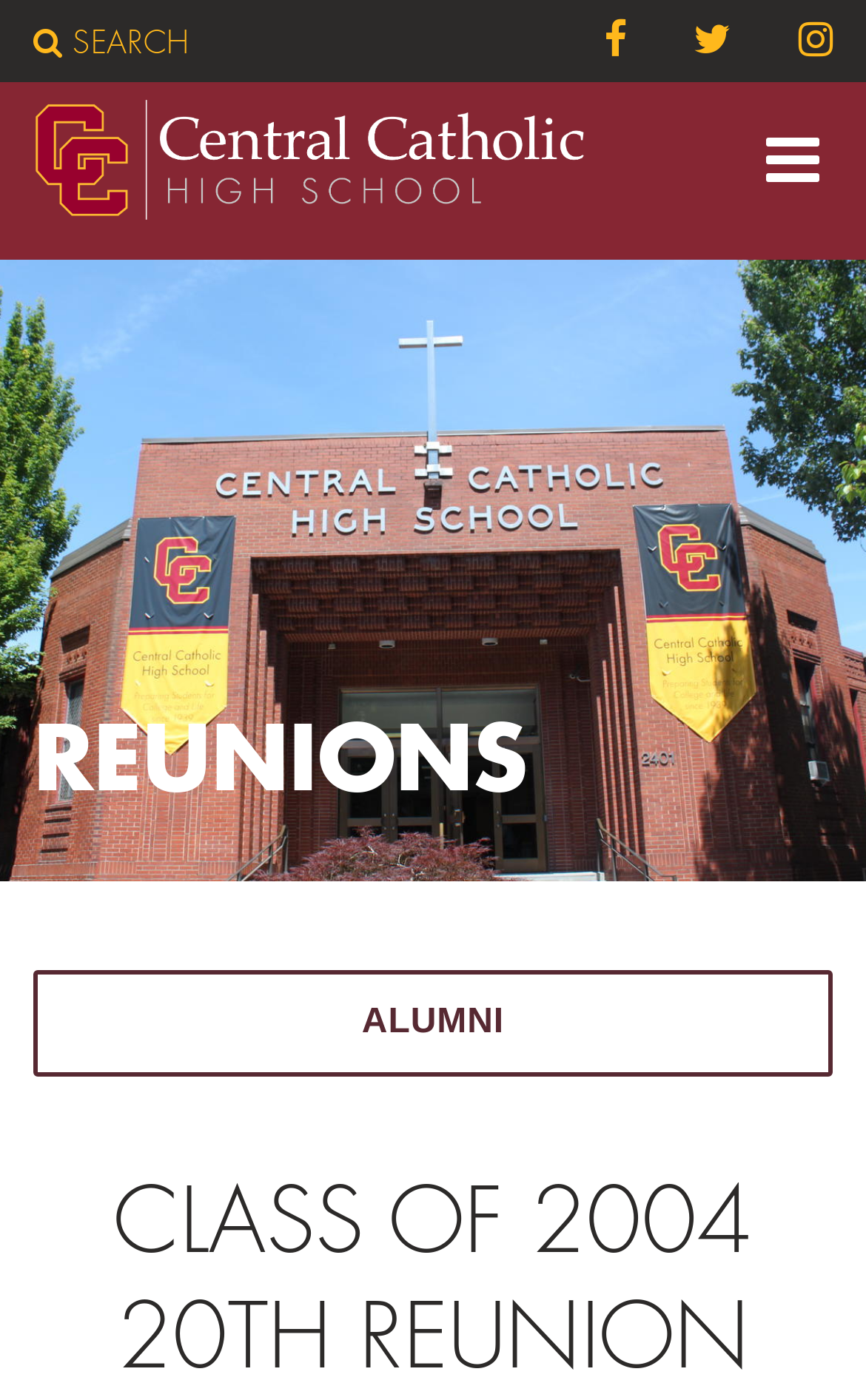Is there a search function on the page? Analyze the screenshot and reply with just one word or a short phrase.

Yes